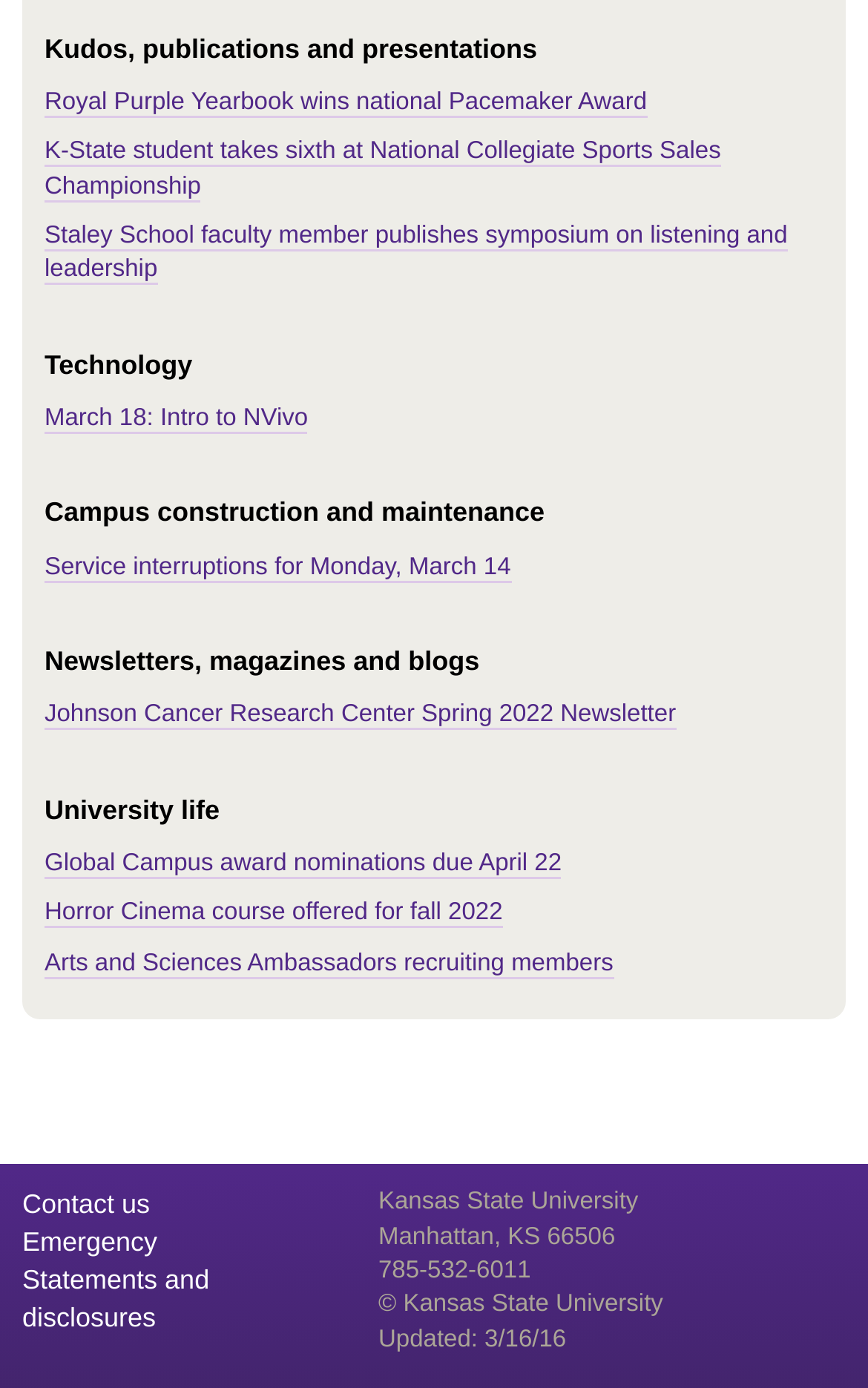Determine the bounding box coordinates for the area you should click to complete the following instruction: "Learn about Intro to NVivo".

[0.051, 0.292, 0.355, 0.313]